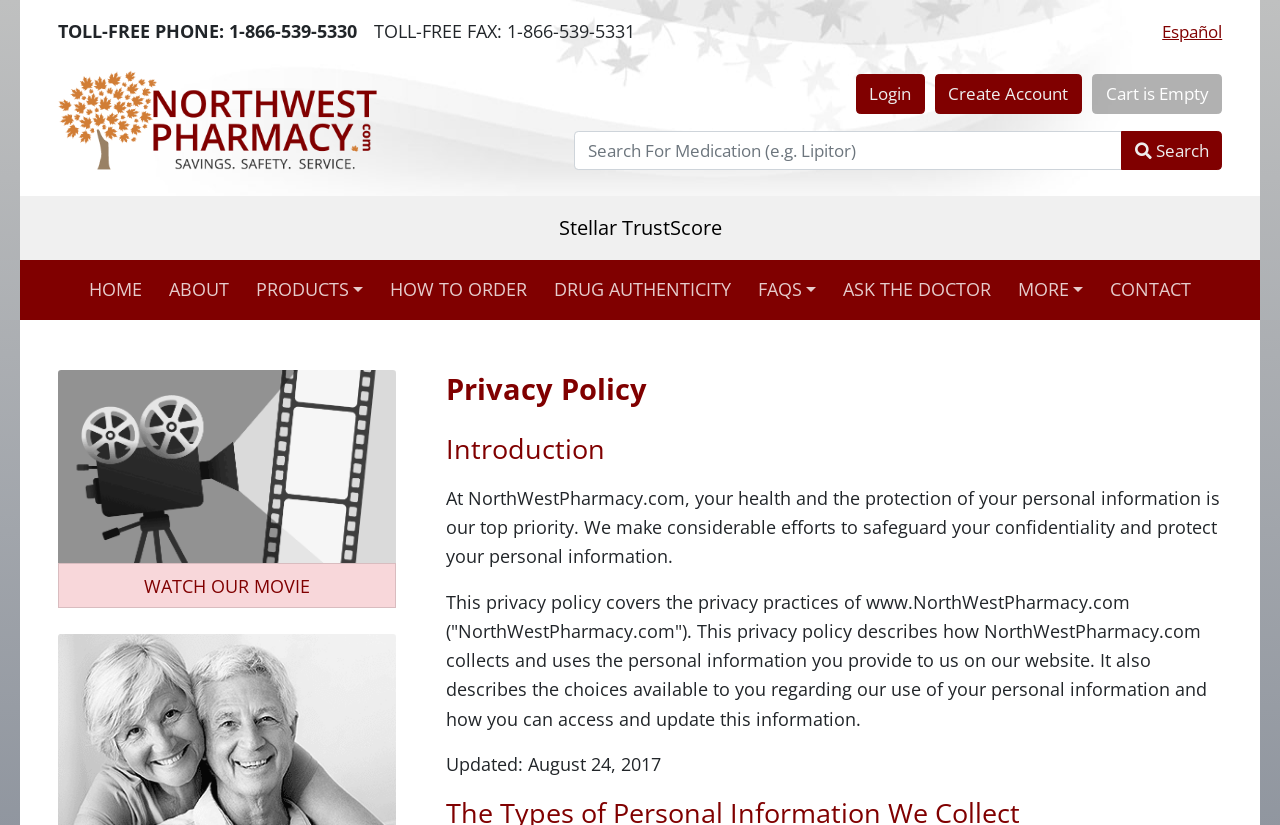Please respond in a single word or phrase: 
What is the purpose of NorthWestPharmacy.com?

Online pharmacy